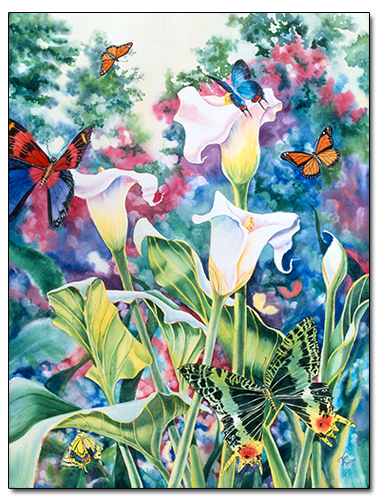Give a succinct answer to this question in a single word or phrase: 
What do the butterflies symbolize?

Transformation and grace